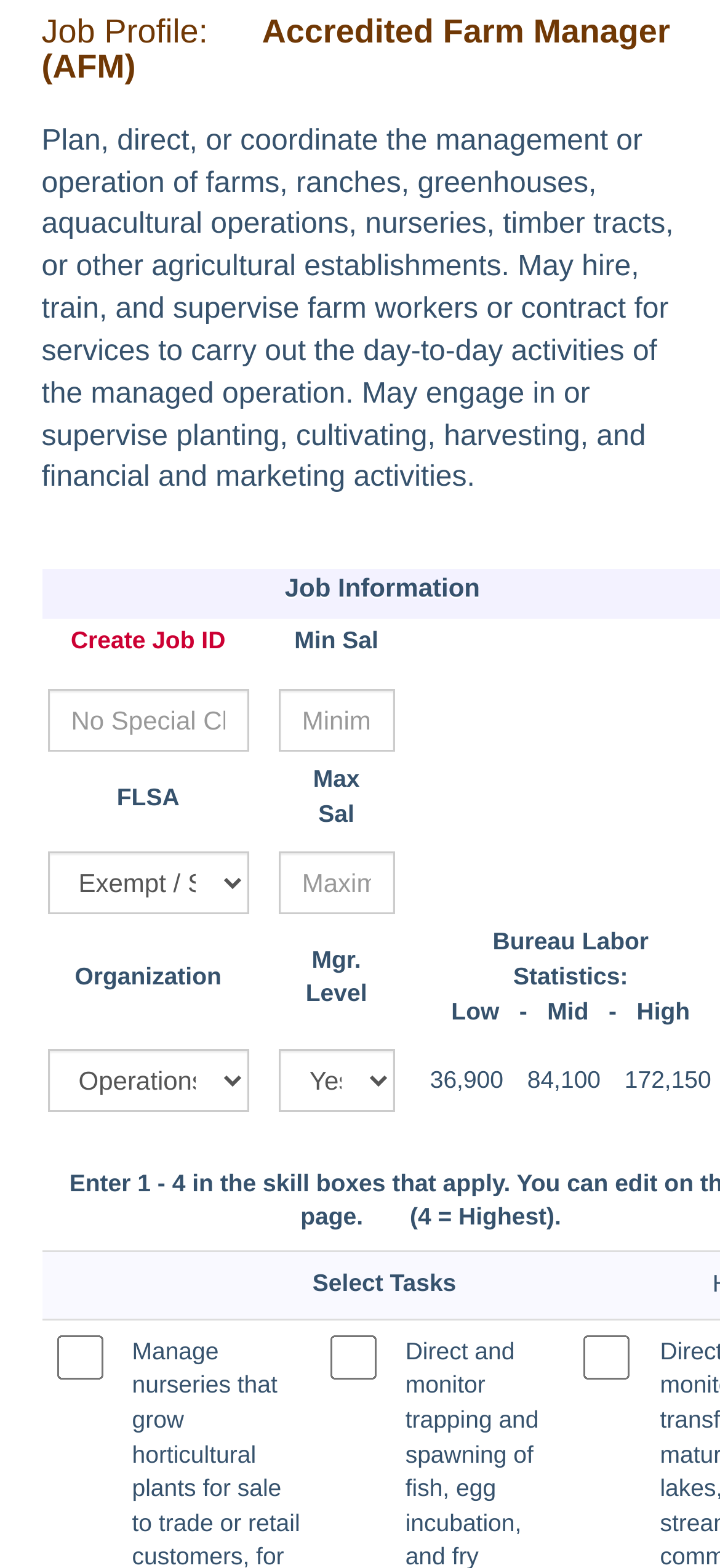Select the bounding box coordinates of the element I need to click to carry out the following instruction: "Enter Minimum Salary".

[0.386, 0.44, 0.548, 0.48]